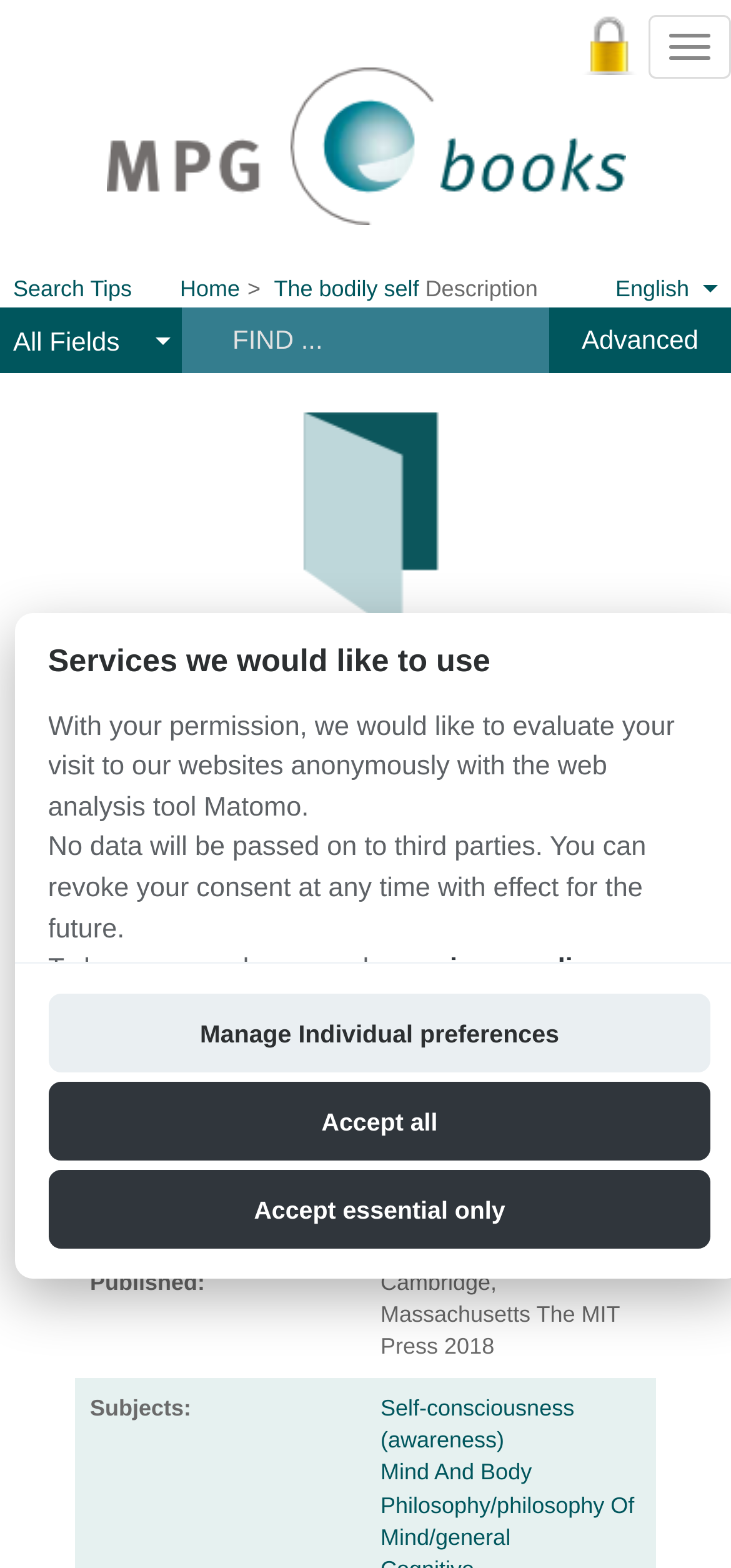Identify the bounding box coordinates of the clickable region necessary to fulfill the following instruction: "View the cover image of the book". The bounding box coordinates should be four float numbers between 0 and 1, i.e., [left, top, right, bottom].

[0.353, 0.263, 0.66, 0.407]